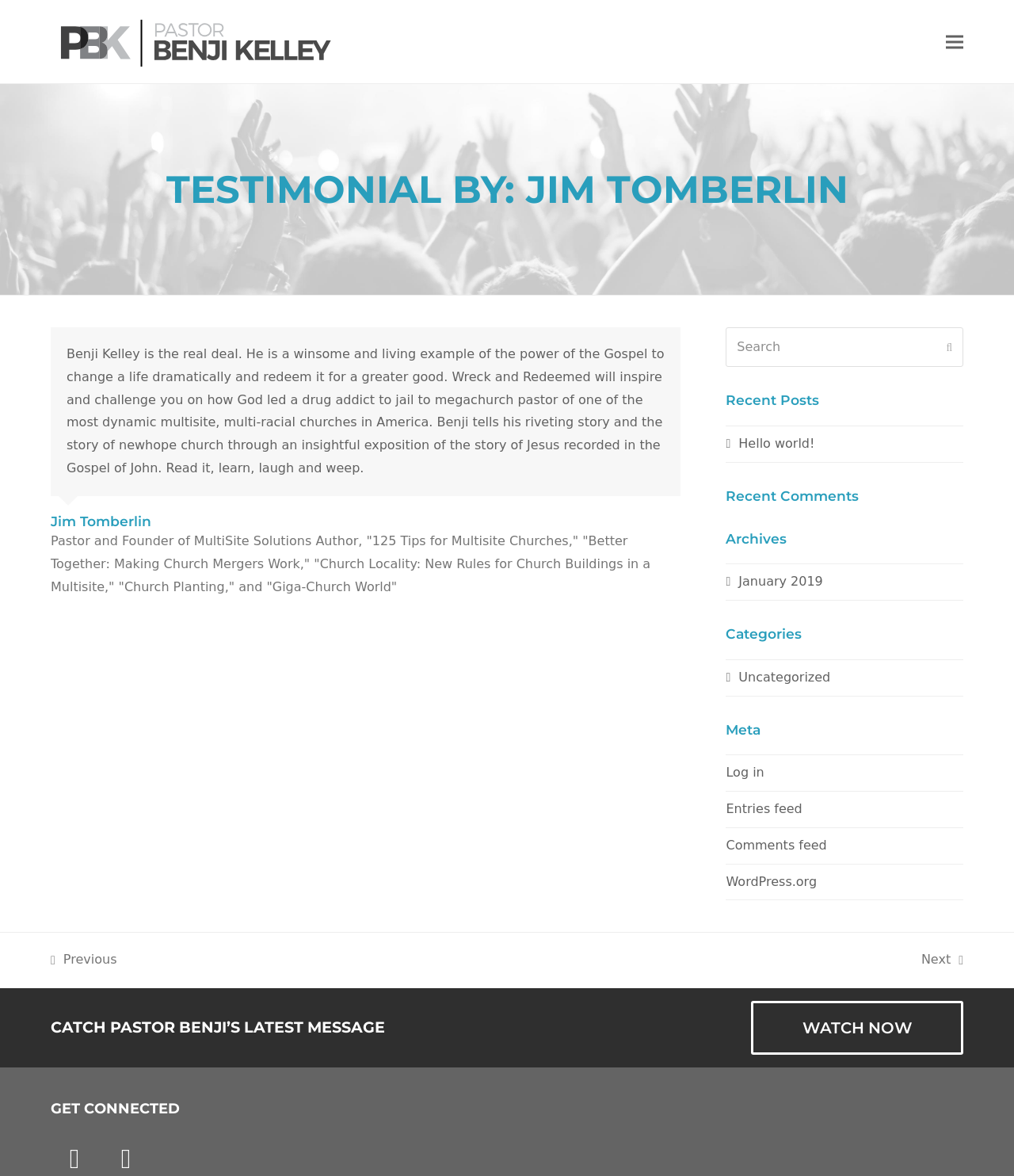Explain the features and main sections of the webpage comprehensively.

This webpage is about Pastor Benji Kelley, featuring a testimonial by Jim Tomberlin. At the top, there is a layout table with a link to "Pastor Benji Kelley" accompanied by an image. On the top right, there is a button to toggle the mobile menu. 

Below the layout table, there is a main section divided into three parts. The first part is a header with a heading that reads "TESTIMONIAL BY: JIM TOMBERLIN". 

The second part is an article section that contains a brief description of Benji Kelley, stating that he is a living example of the power of the Gospel to change a life dramatically. This section also includes the author's name, Jim Tomberlin, and his credentials as a pastor and founder of MultiSite Solutions.

The third part is a complementary section that contains a search bar, recent posts, recent comments, archives, categories, and meta information. There are also links to log in, entries feed, comments feed, and WordPress.org.

At the bottom of the page, there are links to previous and next posts. Below these links, there is a call-to-action to catch Pastor Benji's latest message, with a "WATCH NOW" button. Finally, there is a "GET CONNECTED" section at the very bottom of the page.